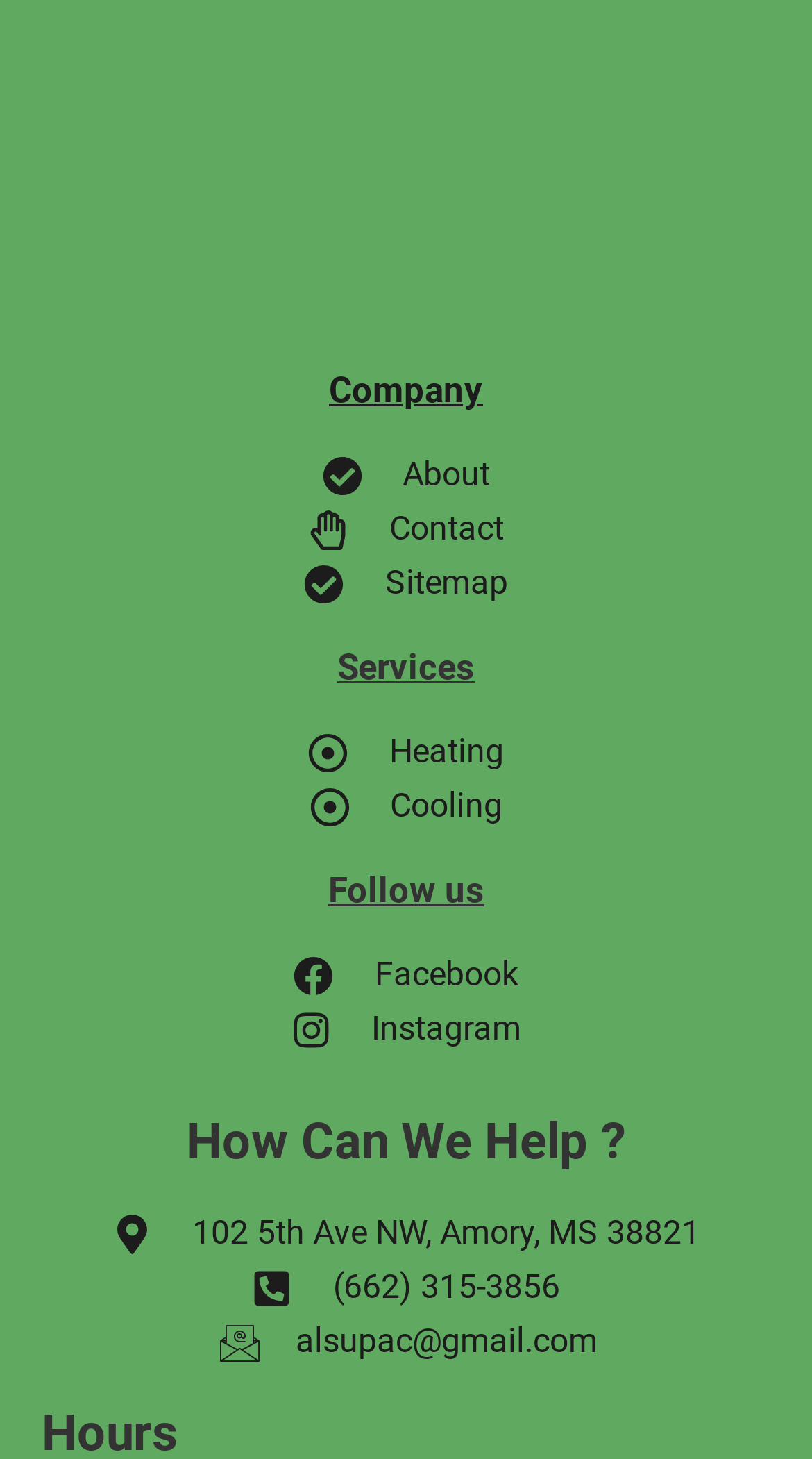Identify the bounding box for the element characterized by the following description: "(662) 315-3856".

[0.051, 0.866, 0.949, 0.9]